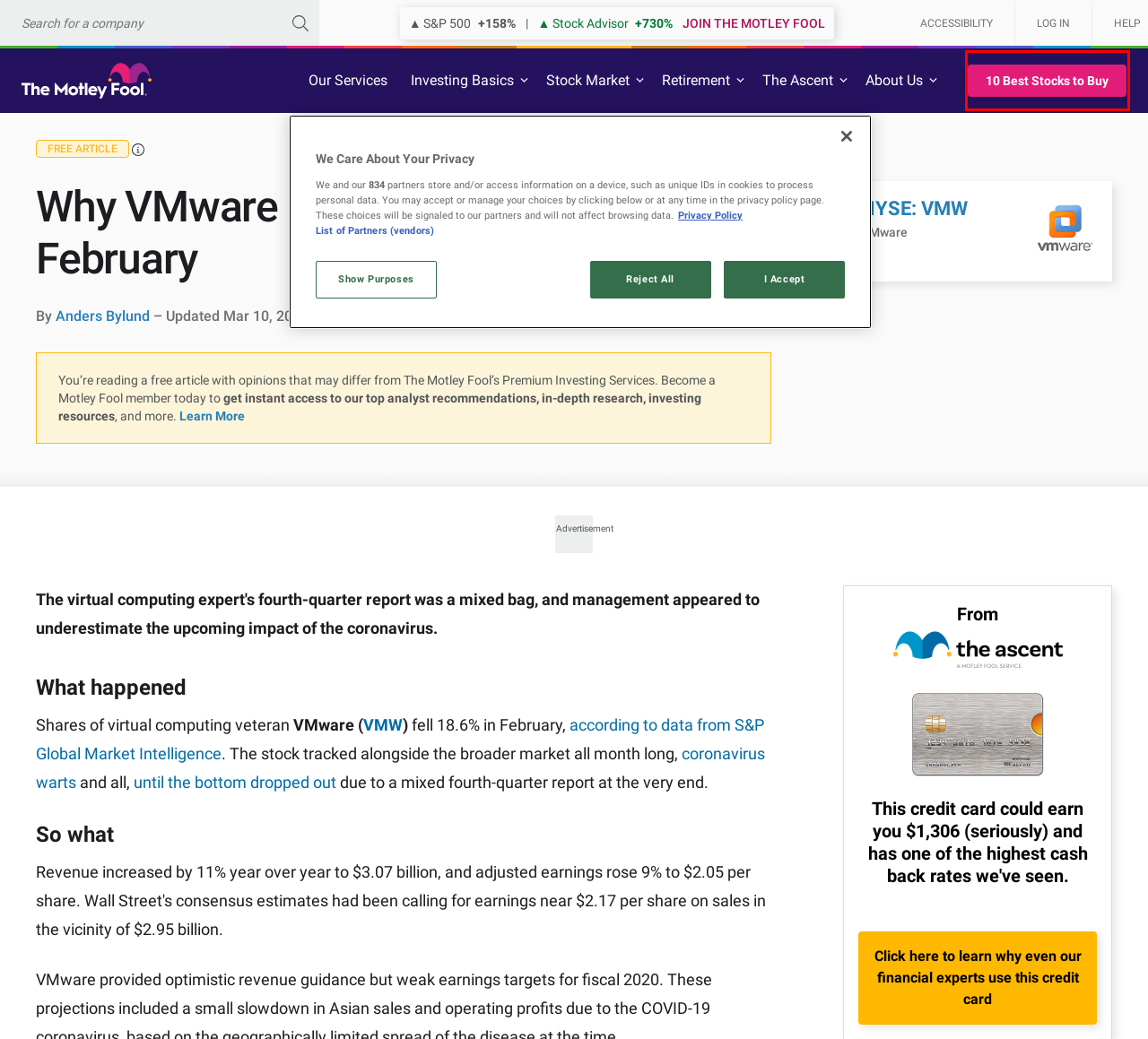Examine the screenshot of a webpage with a red bounding box around an element. Then, select the webpage description that best represents the new page after clicking the highlighted element. Here are the descriptions:
A. Discover it® Cash Back Review
B. Fool.com: Your Order
C. Why VMware Stock Fell 9.5% Today | The Motley Fool
D. CEO Says This Is Worth 9 Amazons
E. Get Access to The Motley Fool's Top 10 Stock Picks
F. Coronavirus Market Correction: Where to Invest $1,000 Right Now | The Motley Fool
G. Privacy & Cookie Statement | The Motley Fool
H. Get Access to The Motley Fool's Latest Stock Picks

E